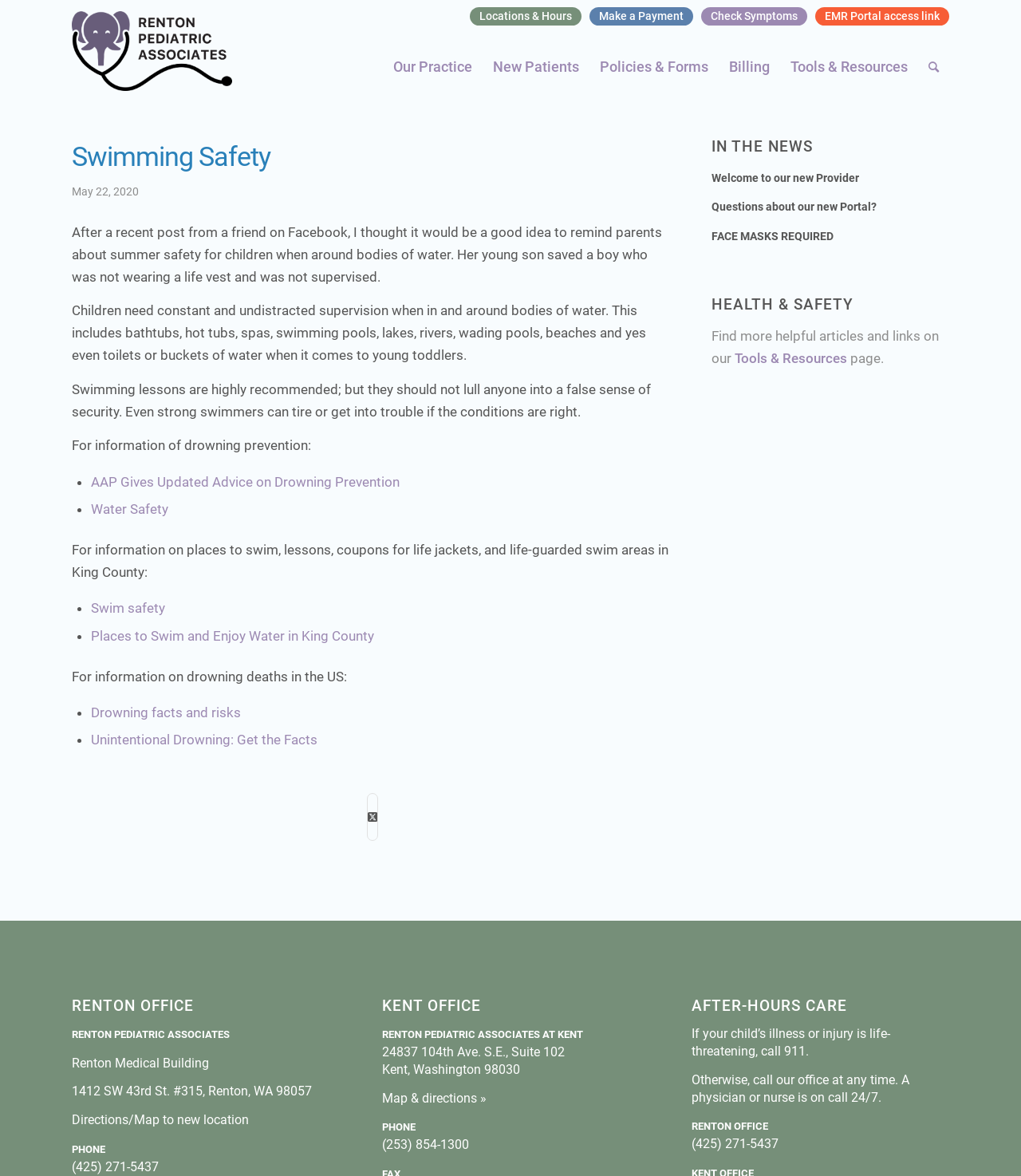Determine the bounding box coordinates of the element's region needed to click to follow the instruction: "Get directions to 'Renton Office'". Provide these coordinates as four float numbers between 0 and 1, formatted as [left, top, right, bottom].

[0.07, 0.946, 0.244, 0.959]